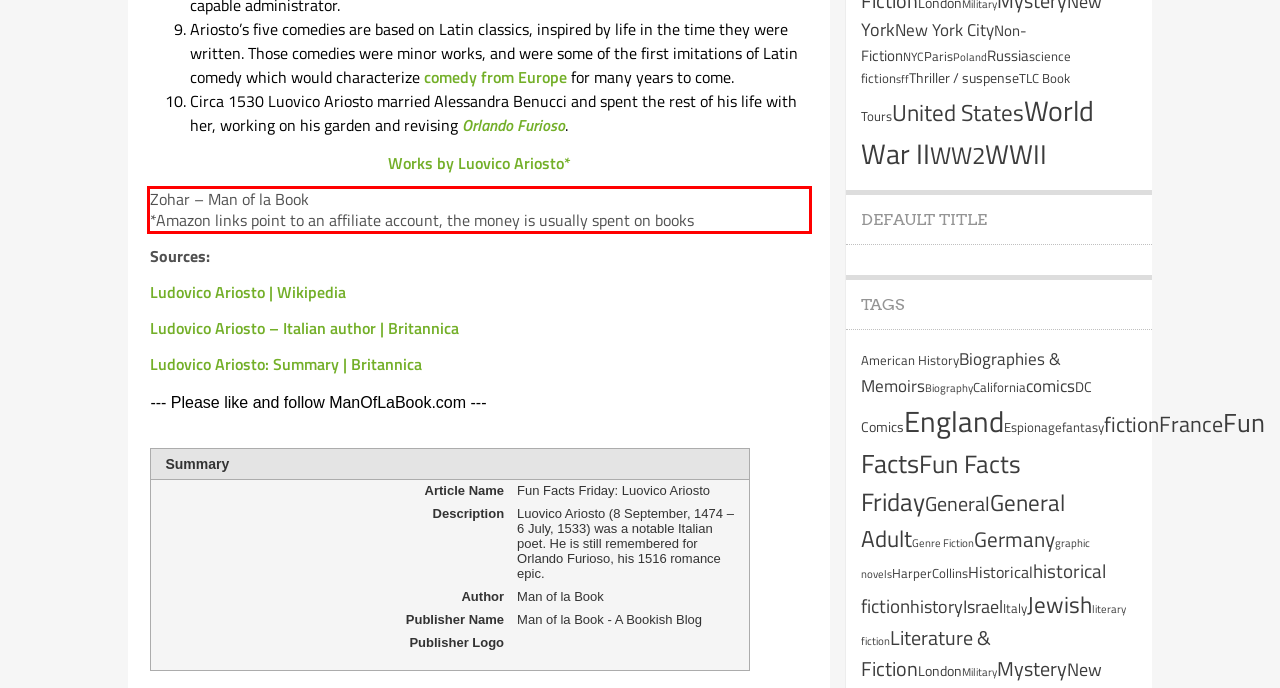Please identify and extract the text content from the UI element encased in a red bounding box on the provided webpage screenshot.

Zohar – Man of la Book *Ama­zon links point to an affil­i­ate account, the money is usually spent on books